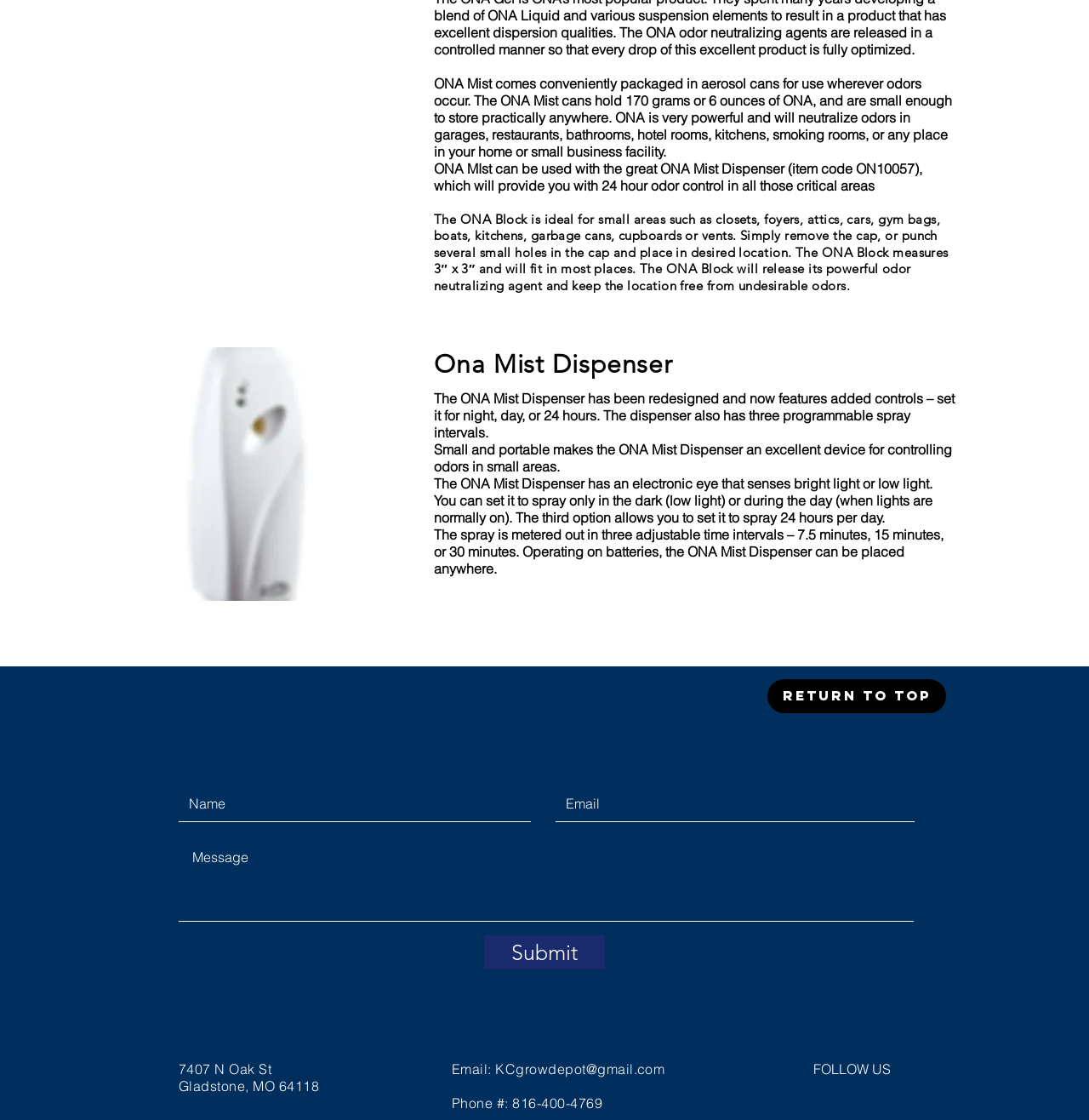Show me the bounding box coordinates of the clickable region to achieve the task as per the instruction: "Enter your name in the input field".

[0.164, 0.702, 0.488, 0.734]